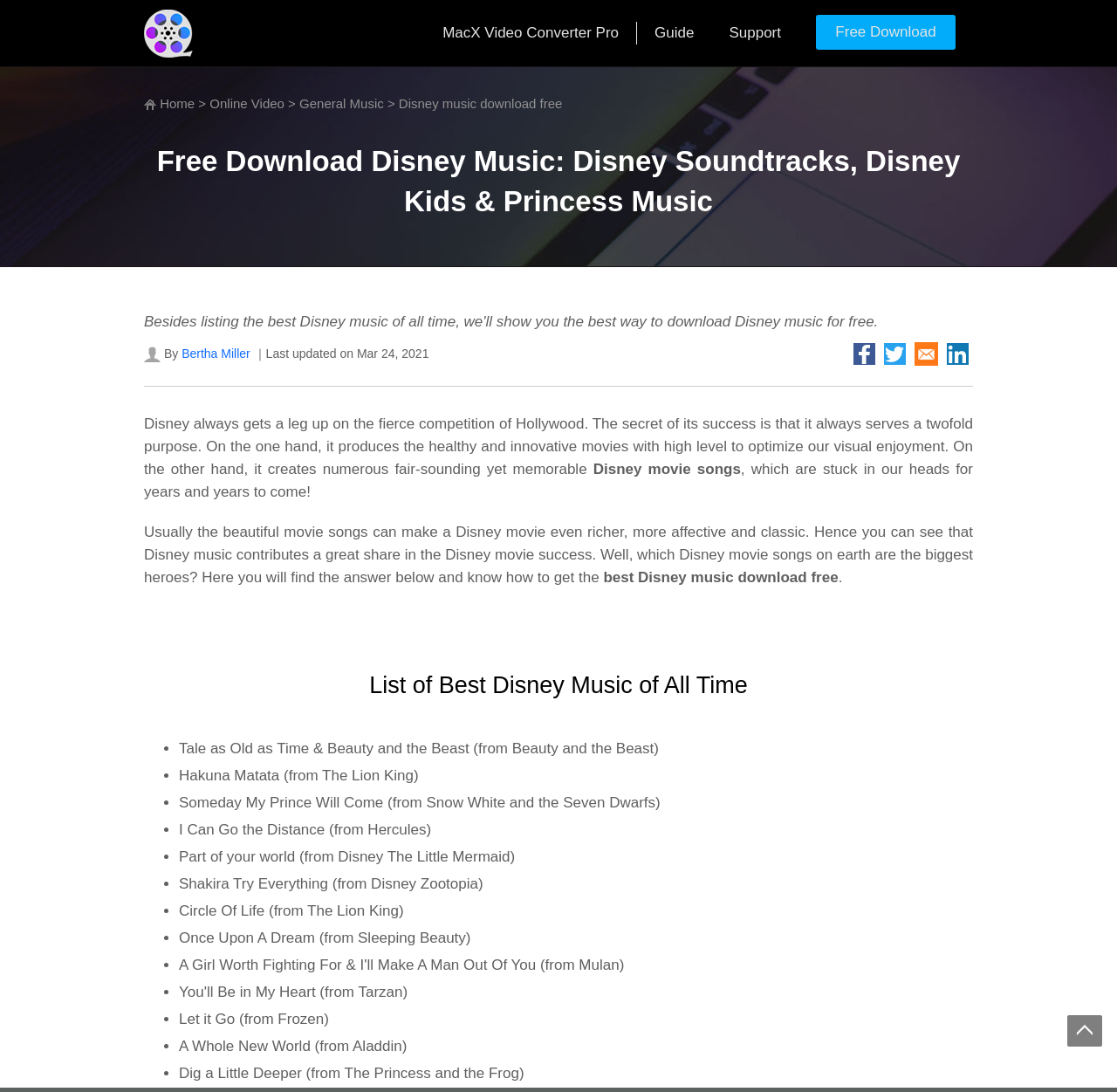Please identify the bounding box coordinates of where to click in order to follow the instruction: "Click the 'MacX Video Converter Pro' link".

[0.396, 0.022, 0.554, 0.038]